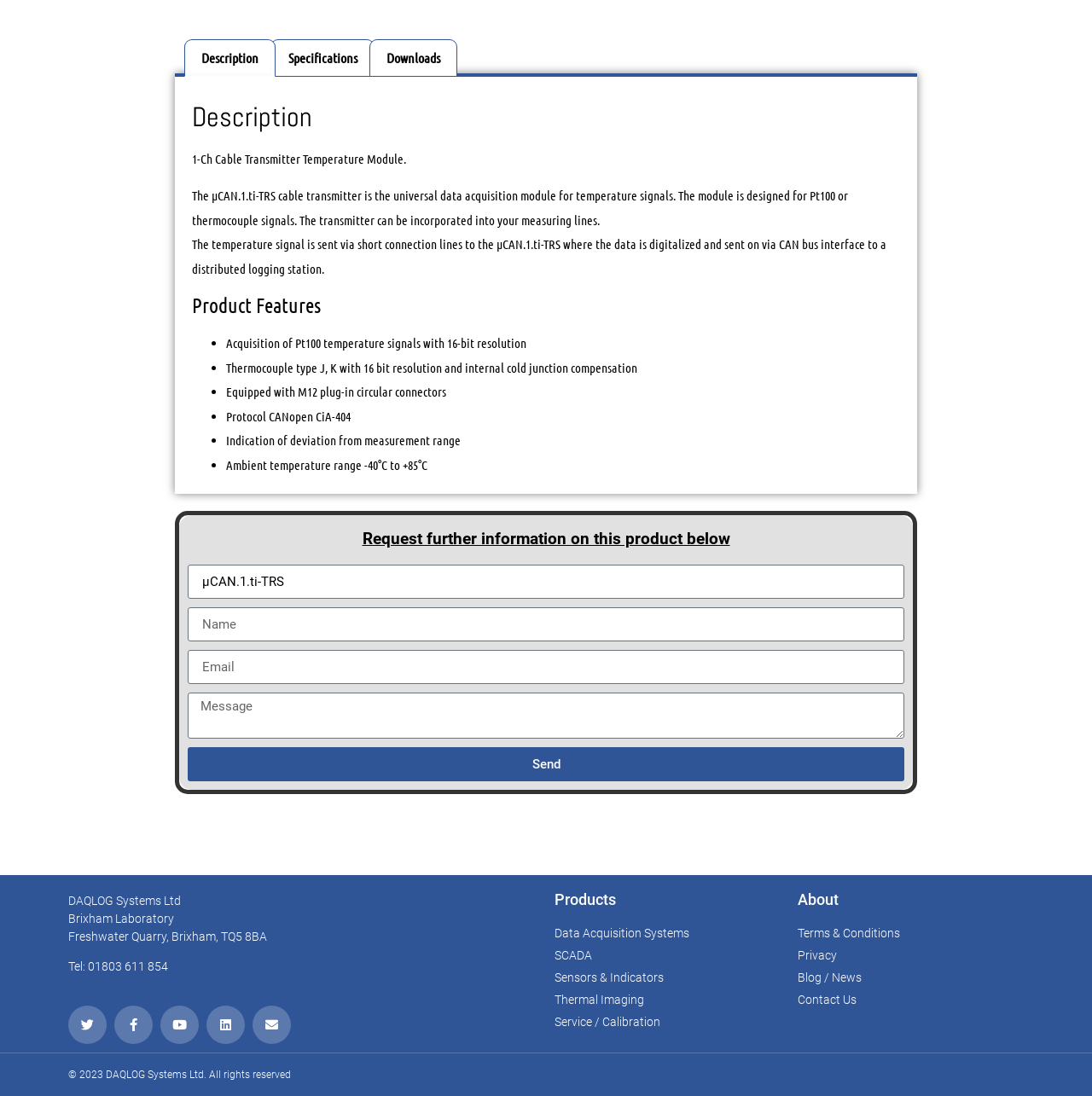Locate the bounding box of the UI element described by: "Cassiar Asbestos Corporation Ltd." in the given webpage screenshot.

None